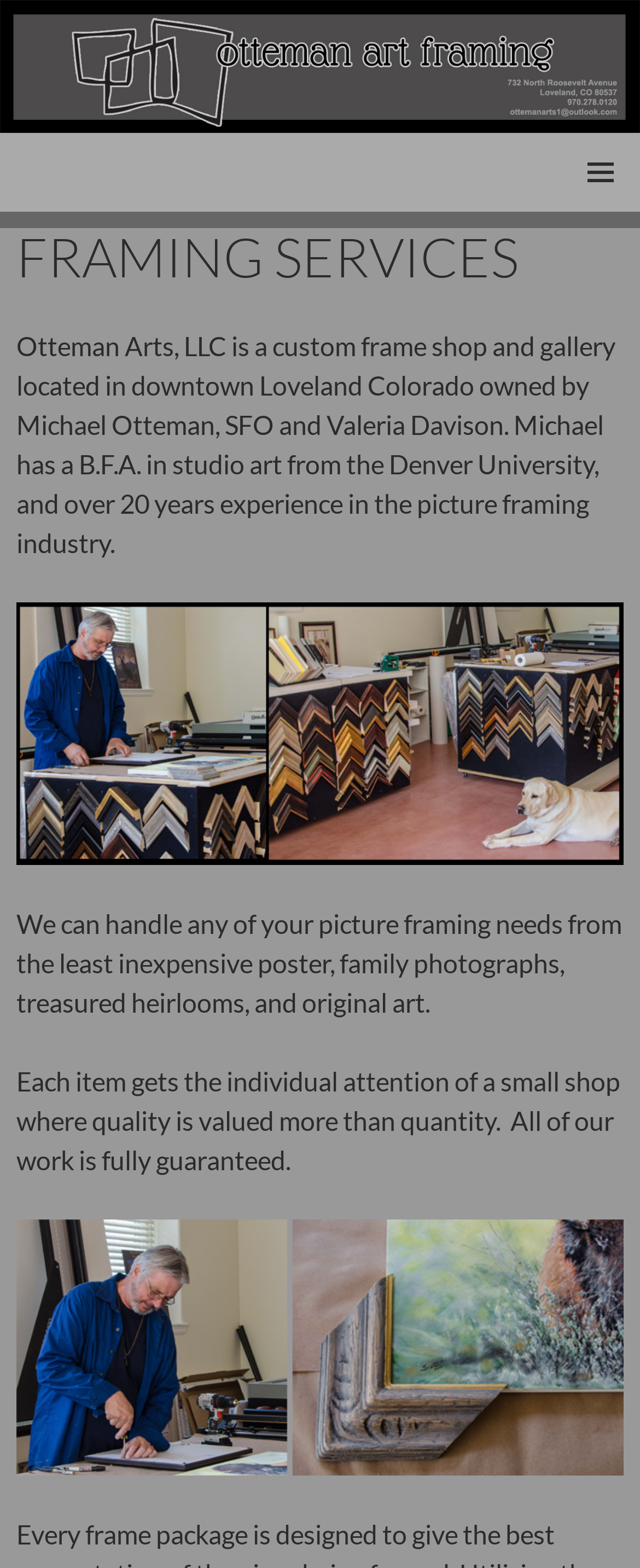Generate an in-depth caption that captures all aspects of the webpage.

The webpage is about Framing Services, with a prominent link at the top of the page. Below the link, there is a button labeled "PRIMARY MENU" on the right side of the page. On the left side, there is a "SKIP TO CONTENT" link. 

The main content of the page is divided into sections. At the top, there is a large heading that reads "FRAMING SERVICES". Below the heading, there is a paragraph of text that describes Otteman Arts, LLC, a custom frame shop and gallery located in downtown Loveland, Colorado. The text also mentions the owners' backgrounds and experience in the picture framing industry.

Below the text, there is an image related to Otteman Custom Art Framing. Following the image, there are two more paragraphs of text. The first paragraph describes the types of picture framing needs that the shop can handle, including posters, family photographs, treasured heirlooms, and original art. The second paragraph emphasizes the individual attention given to each item and the guarantee of quality work.